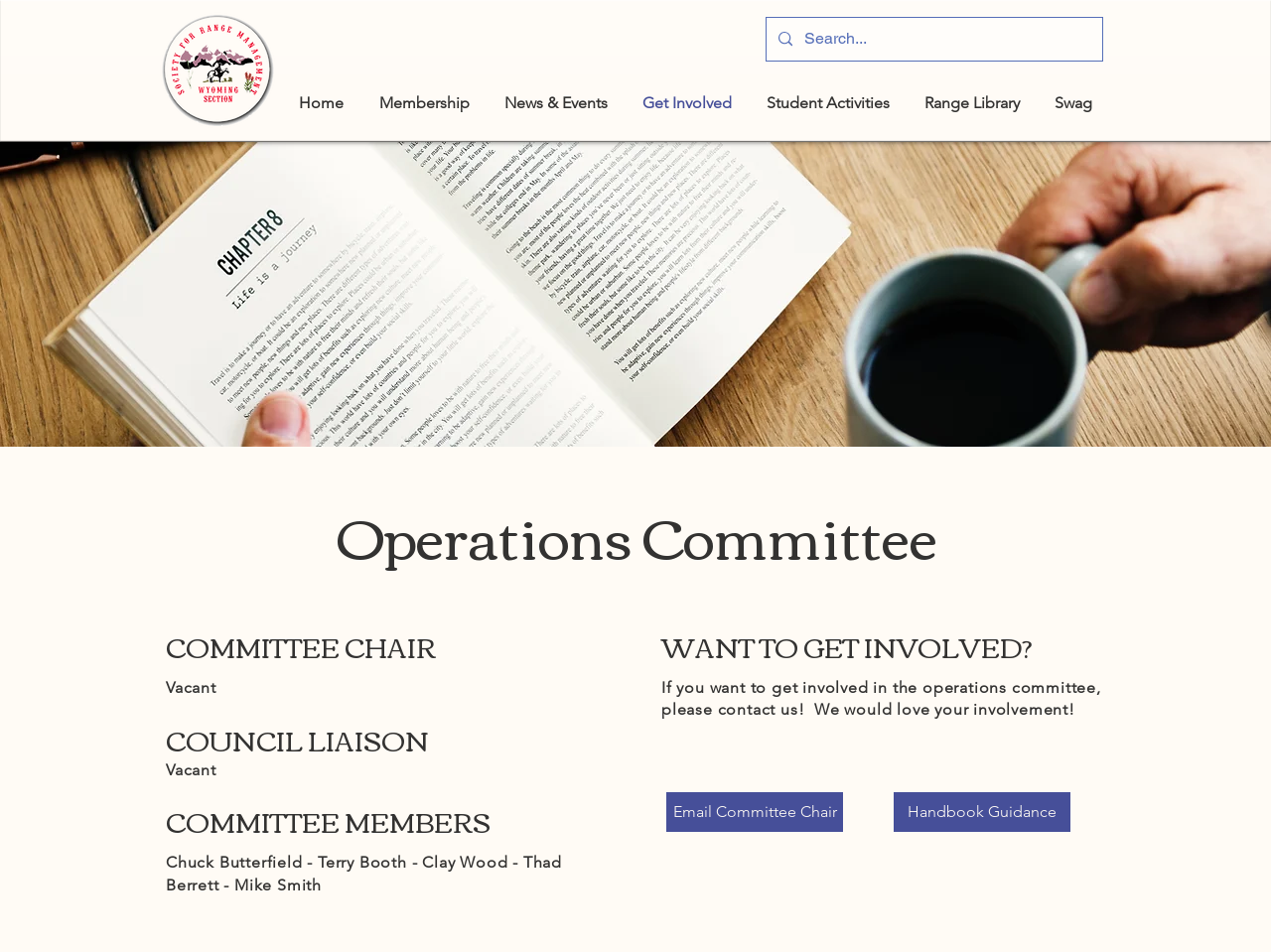What is the purpose of the 'Handbook Guidance' button?
Please provide a single word or phrase as your answer based on the screenshot.

Not specified